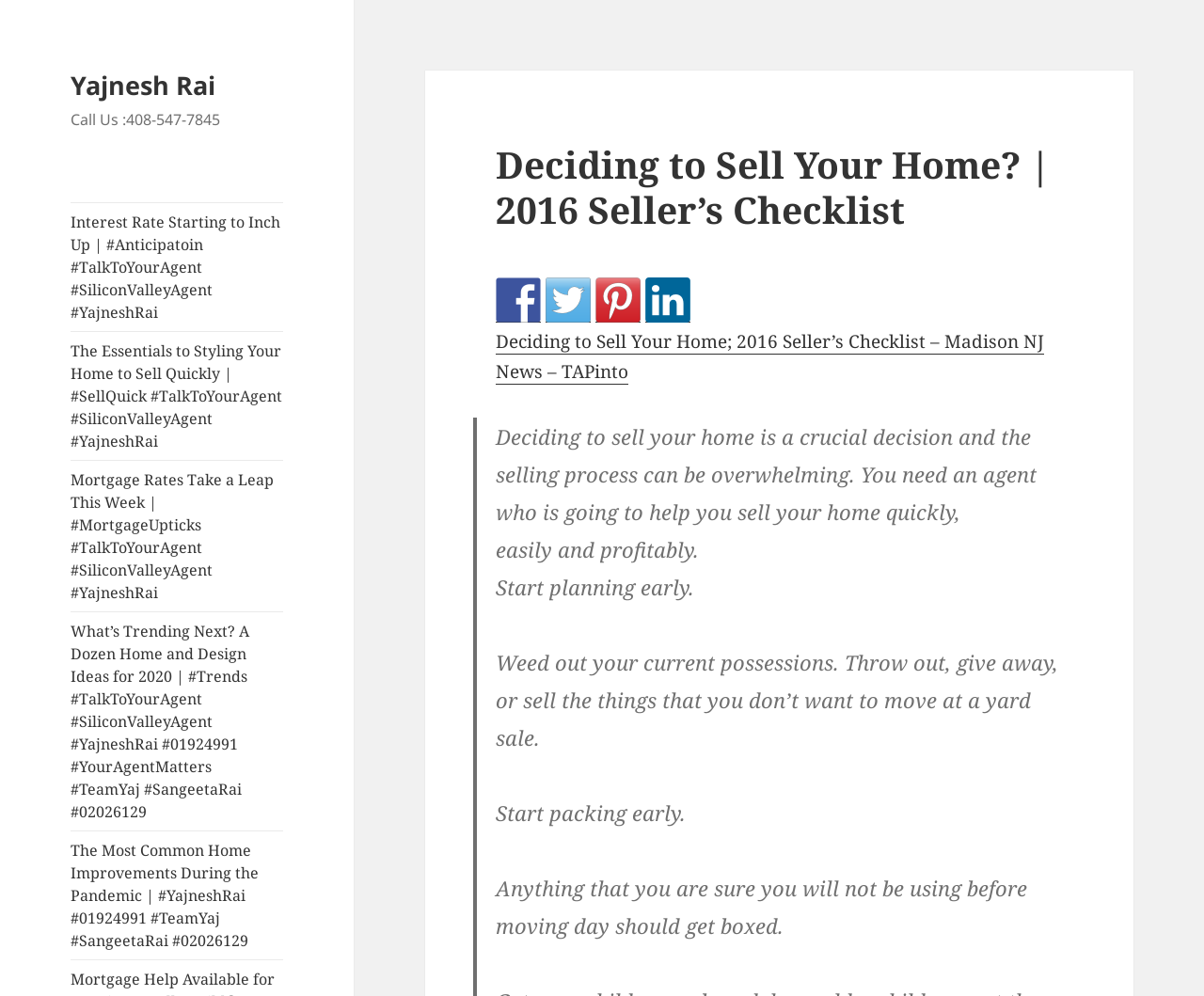Highlight the bounding box coordinates of the element you need to click to perform the following instruction: "Visit the Facebook page."

[0.412, 0.278, 0.449, 0.323]